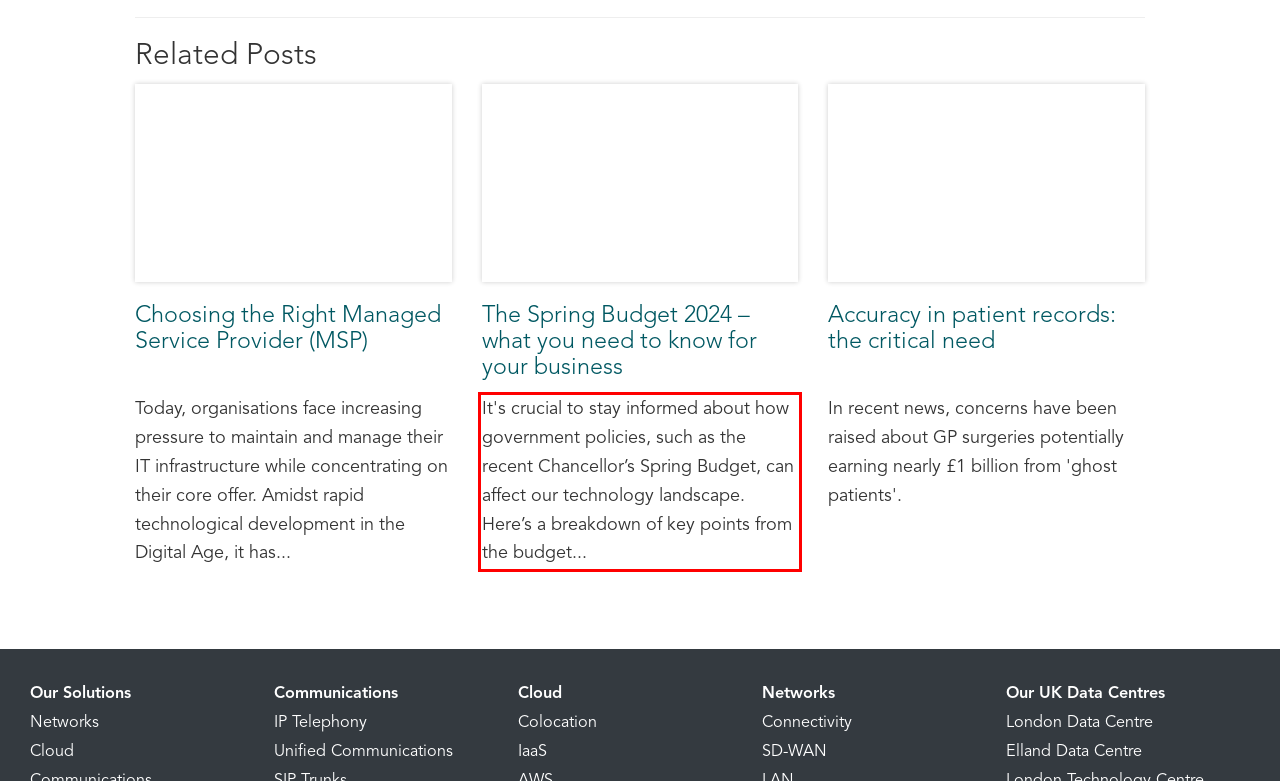Identify the red bounding box in the webpage screenshot and perform OCR to generate the text content enclosed.

It's crucial to stay informed about how government policies, such as the recent Chancellor’s Spring Budget, can affect our technology landscape. Here’s a breakdown of key points from the budget...